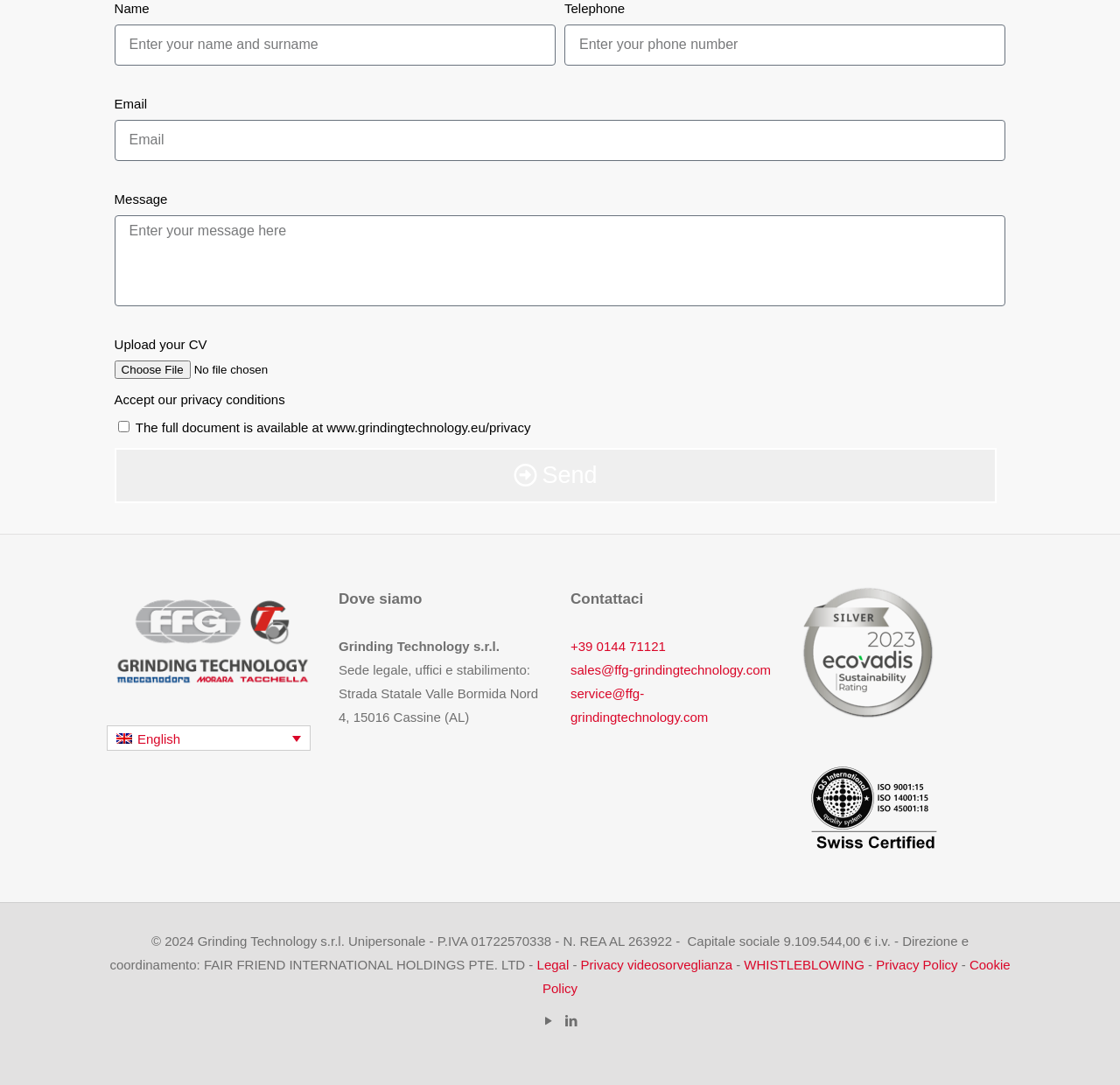Highlight the bounding box coordinates of the element you need to click to perform the following instruction: "Send the message."

[0.102, 0.413, 0.89, 0.463]